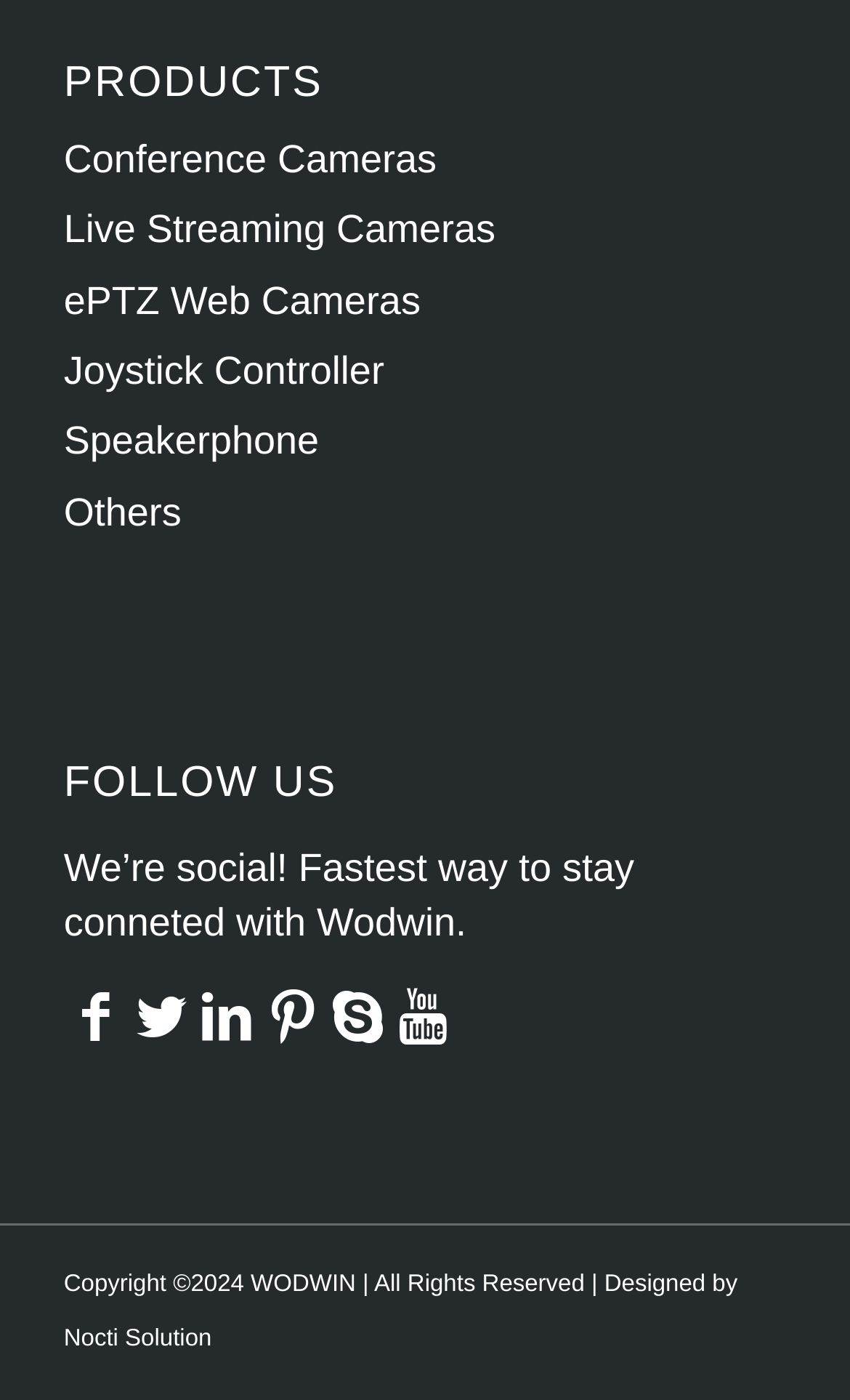Using the details in the image, give a detailed response to the question below:
What is the current year according to the copyright information?

I looked at the copyright information at the bottom of the webpage, which includes the text 'Copyright © 2024'. Therefore, the current year according to the copyright information is 2024.